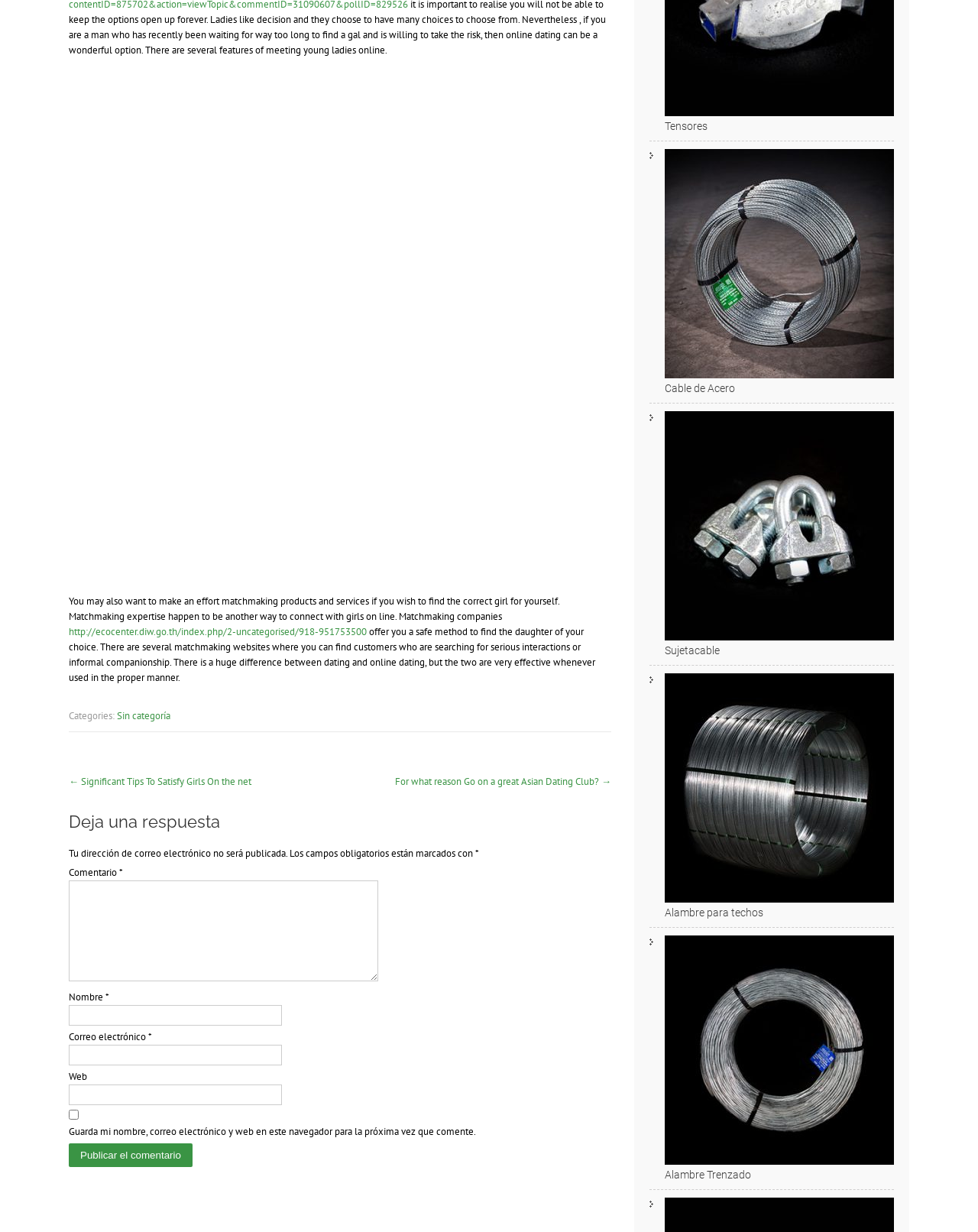What is the purpose of matchmaking services?
Provide an in-depth and detailed answer to the question.

According to the webpage, matchmaking services are another way to connect with girls online and offer a safe method to find the daughter of your choice.